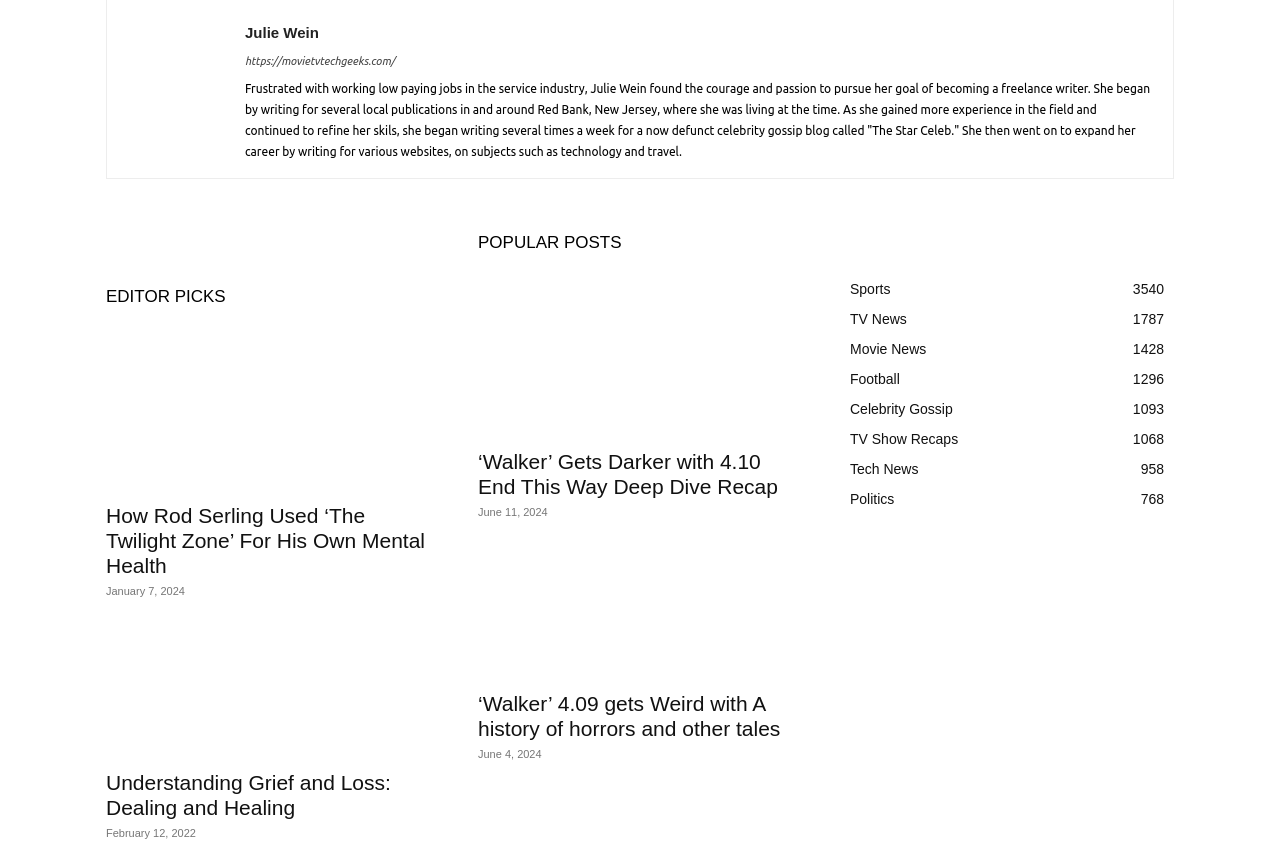What is the date of the article 'Understanding Grief and Loss: Dealing and Healing'?
Look at the image and respond to the question as thoroughly as possible.

The time element associated with the article 'Understanding Grief and Loss: Dealing and Healing' has a StaticText element with the date 'January 7, 2024'.